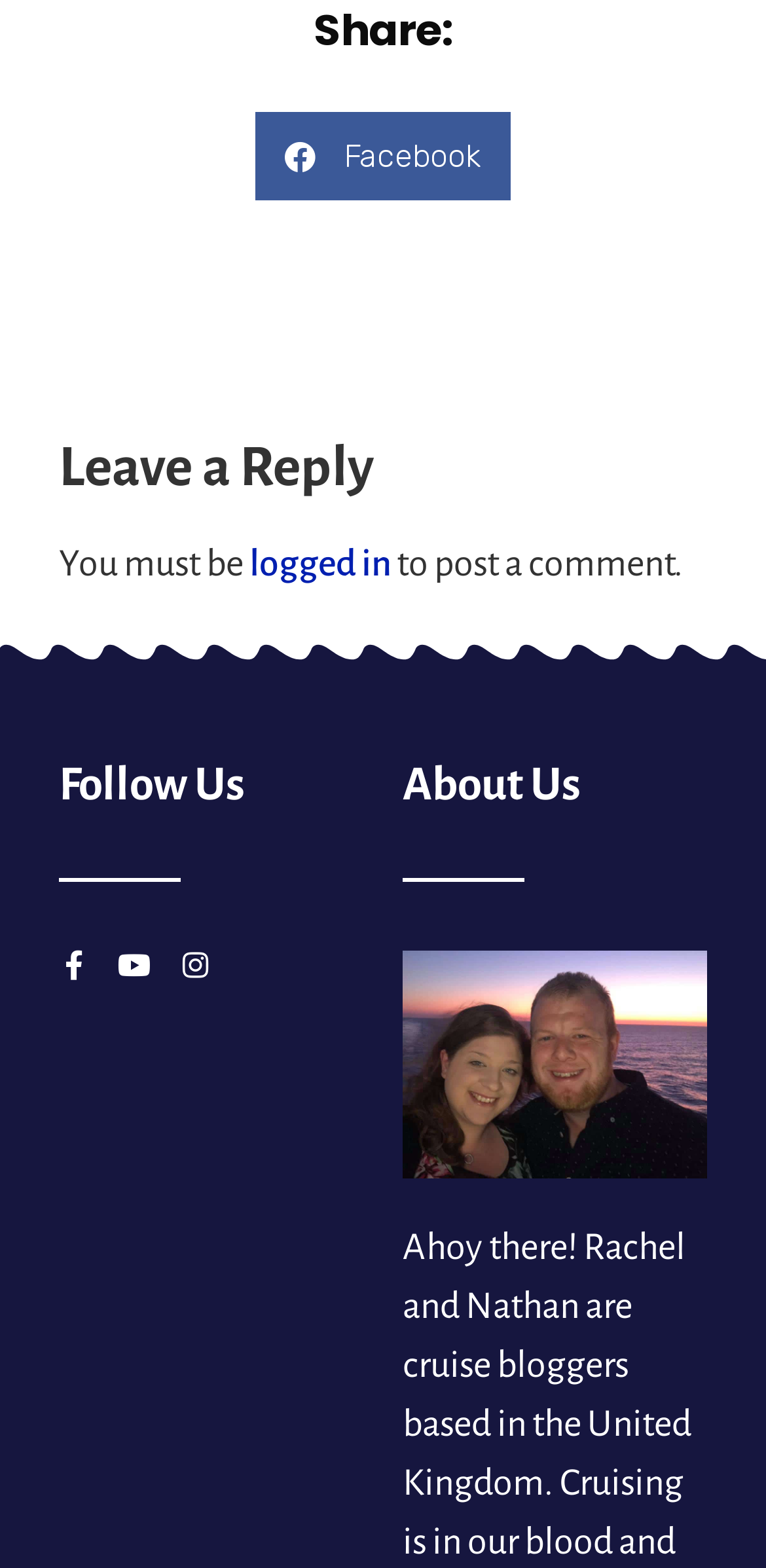What is the purpose of the 'Share on facebook' button?
Analyze the image and provide a thorough answer to the question.

The 'Share on facebook' button is a call-to-action element that allows users to share the current webpage on their Facebook account. This is evident from the button's text and the 'Facebook' static text element nested within it.